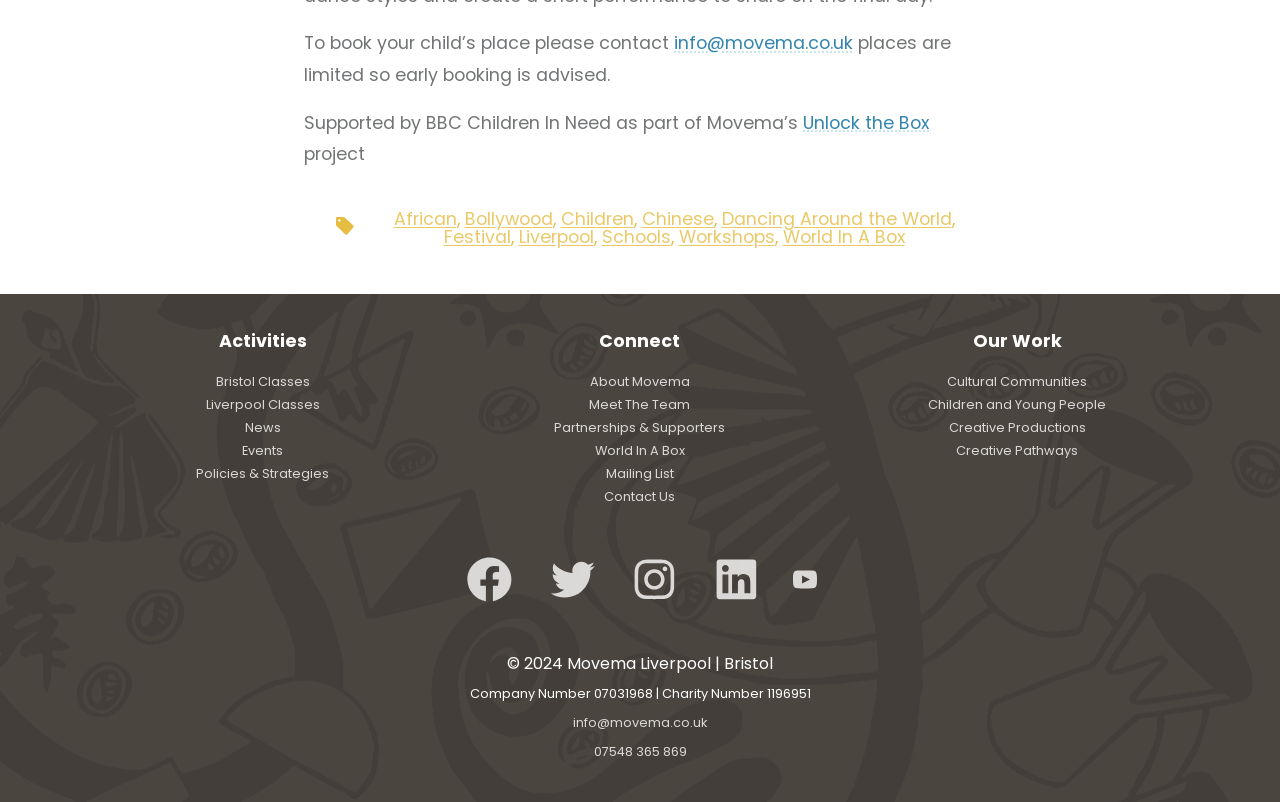Please find the bounding box coordinates in the format (top-left x, top-left y, bottom-right x, bottom-right y) for the given element description. Ensure the coordinates are floating point numbers between 0 and 1. Description: Shop

None